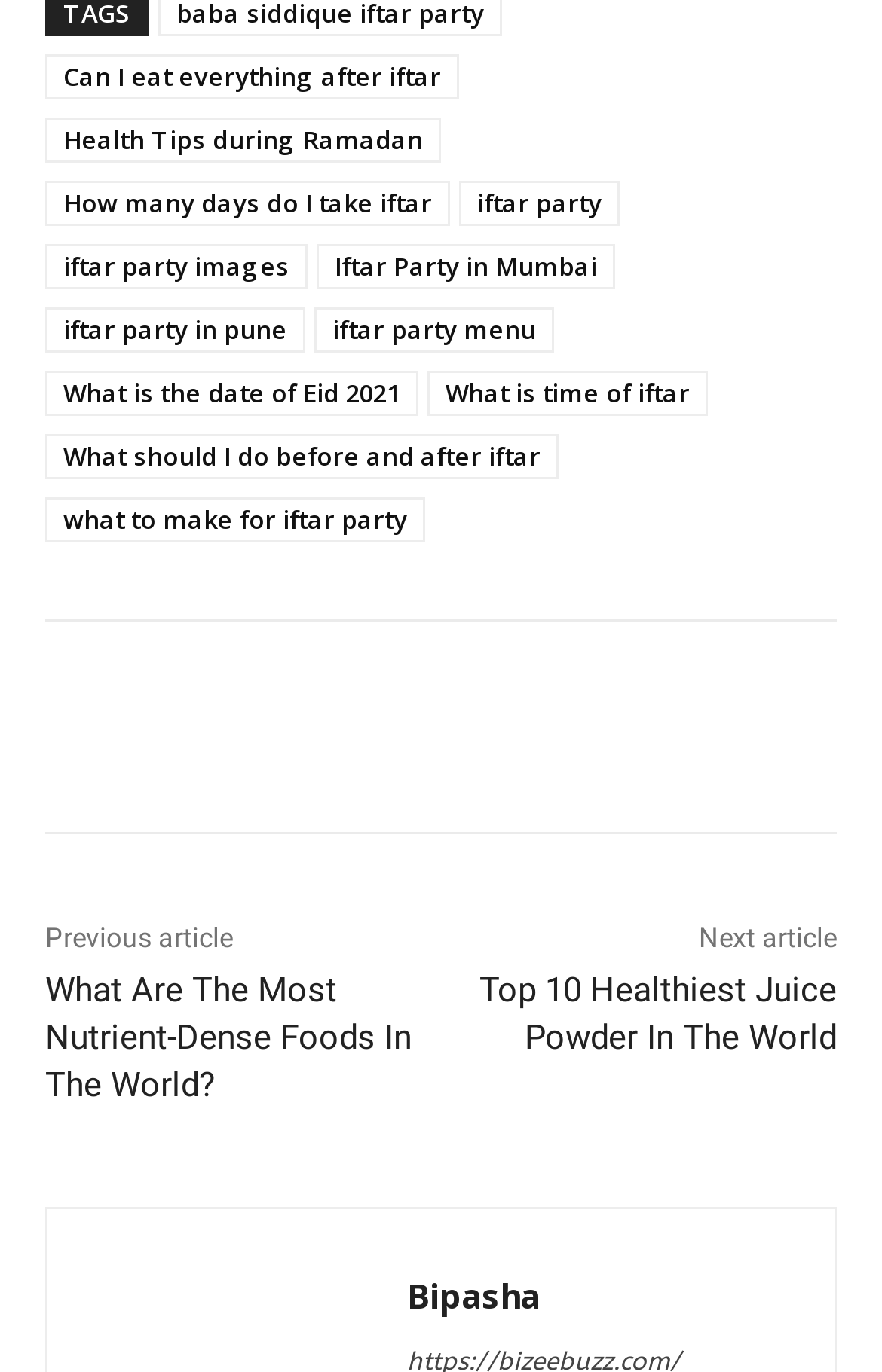Find the bounding box coordinates for the HTML element described as: "iftar party images". The coordinates should consist of four float values between 0 and 1, i.e., [left, top, right, bottom].

[0.051, 0.178, 0.349, 0.211]